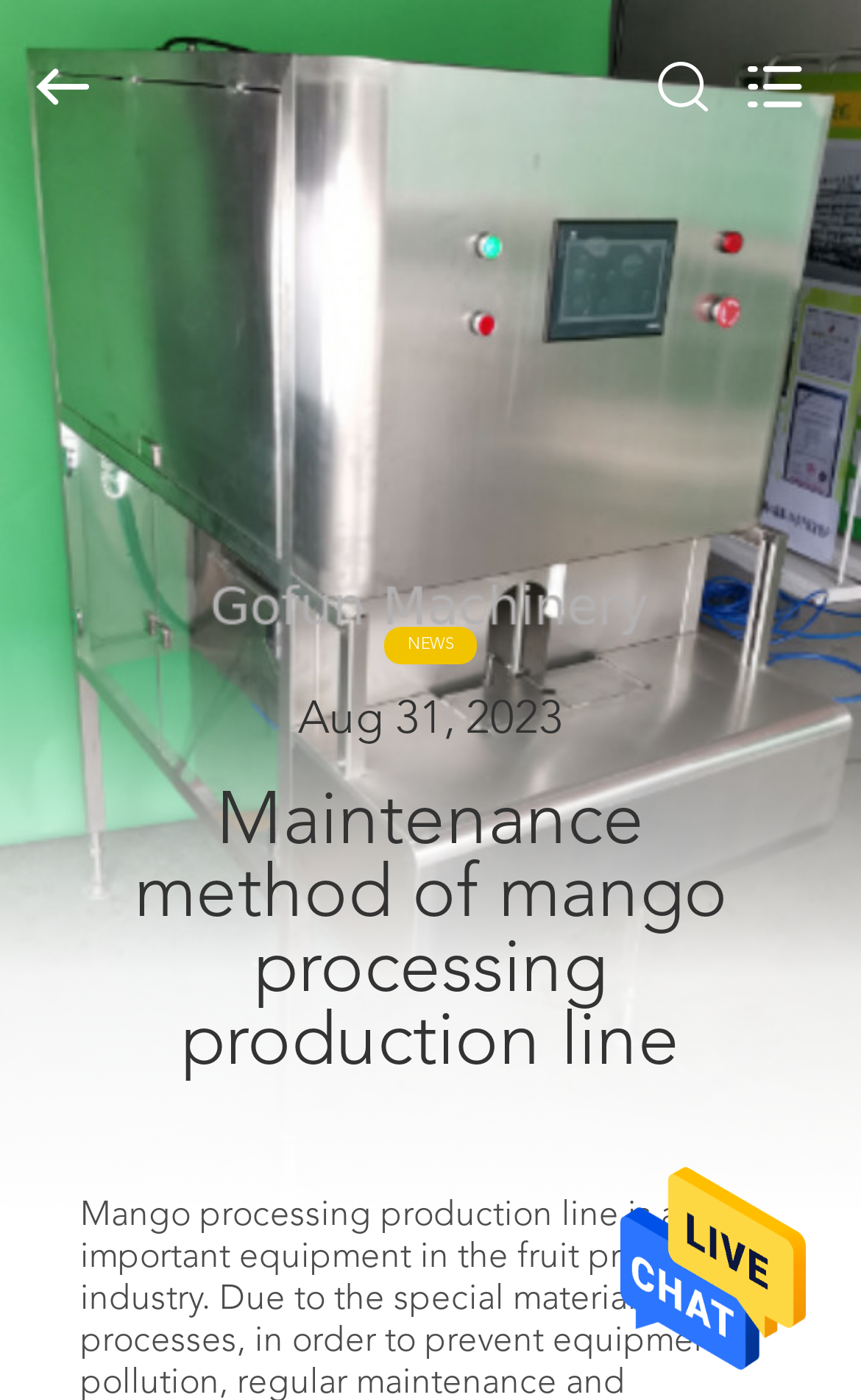What is the topic of the news article?
Give a detailed and exhaustive answer to the question.

I looked at the main content of the webpage and found the heading 'Maintenance method of mango processing production line', which suggests that the news article is about the maintenance method of mango processing production line.